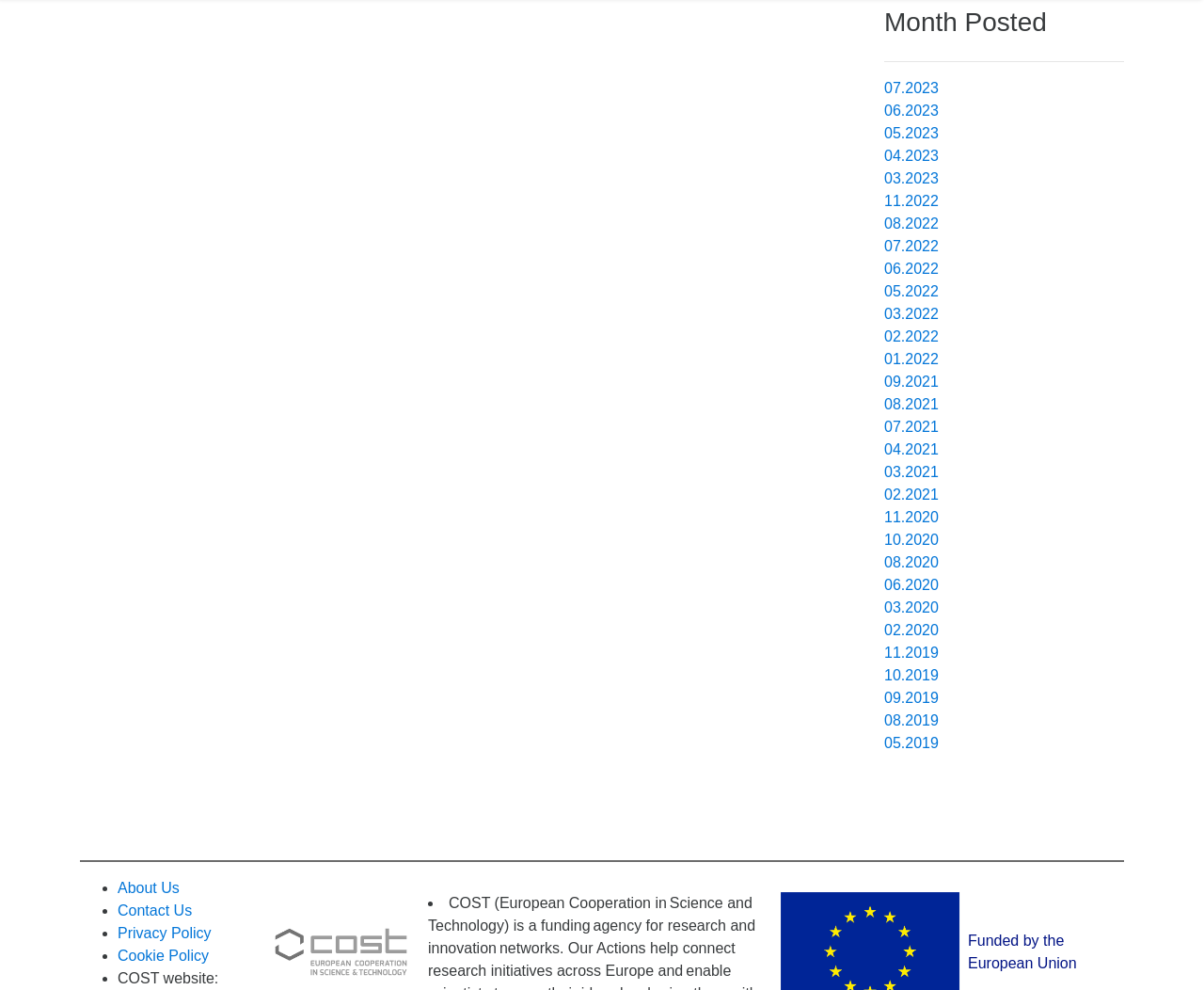What is the organization's name?
Look at the image and respond with a one-word or short-phrase answer.

COST